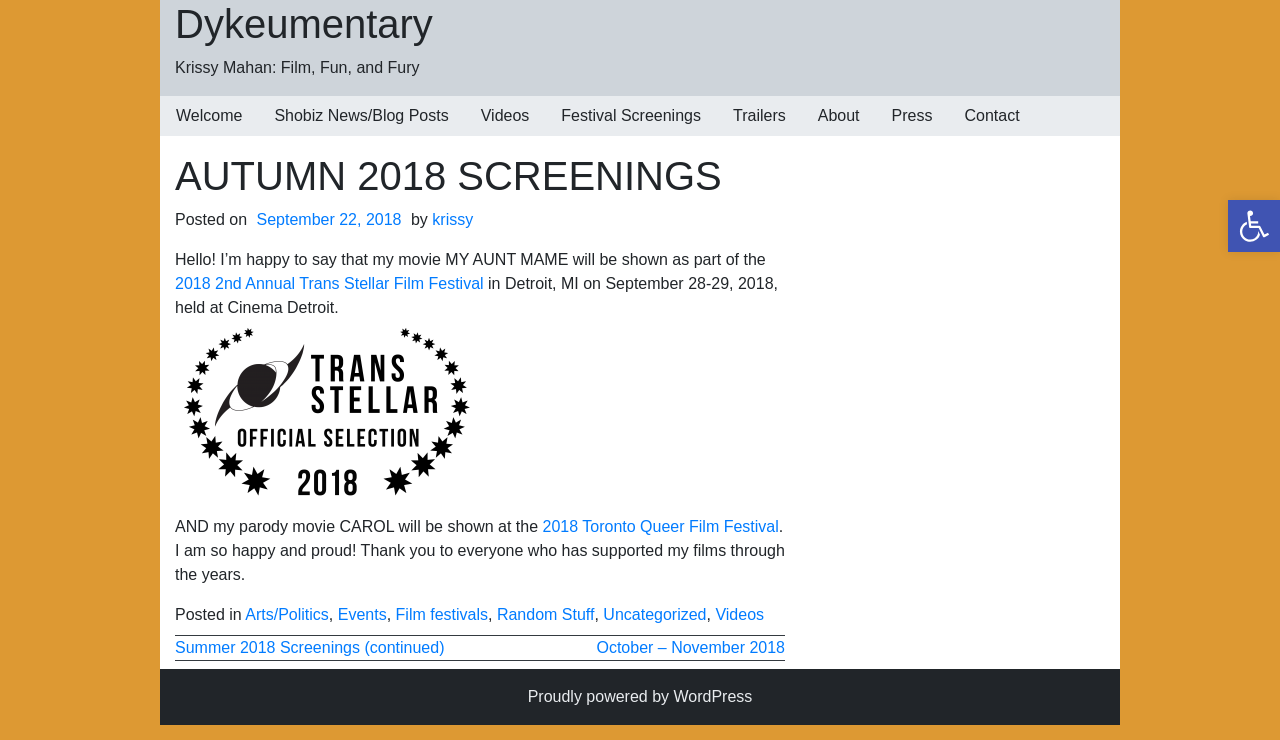Summarize the contents and layout of the webpage in detail.

The webpage is about Dykeumentary, a film-related website. At the top right corner, there is a button to open the toolbar accessibility tools, accompanied by an image with the same description. Below this, there is a link to "Dykeumentary" and a static text "Krissy Mahan: Film, Fun, and Fury". 

On the top left, there is a navigation menu with links to "Welcome", "Shobiz News/Blog Posts", "Videos", "Festival Screenings", "Trailers", "About", "Press", and "Contact". 

The main content of the webpage is an article about Autumn 2018 Screenings. The title "AUTUMN 2018 SCREENINGS" is prominently displayed, followed by the date "September 22, 2018" and the author "krissy". The article announces that the movie "MY AUNT MAME" will be shown at the 2018 2nd Annual Trans Stellar Film Festival in Detroit, MI, and the parody movie "CAROL" will be shown at the 2018 Toronto Queer Film Festival. The author expresses happiness and gratitude to supporters.

At the bottom of the article, there are links to categories such as "Arts/Politics", "Events", "Film festivals", "Random Stuff", "Uncategorized", and "Videos". 

On the right side of the webpage, there is a section with a heading "Post navigation" that provides links to previous posts, including "Summer 2018 Screenings (continued)" and "October – November 2018". 

At the very bottom of the webpage, there is a footer section with a link to "Proudly powered by WordPress".